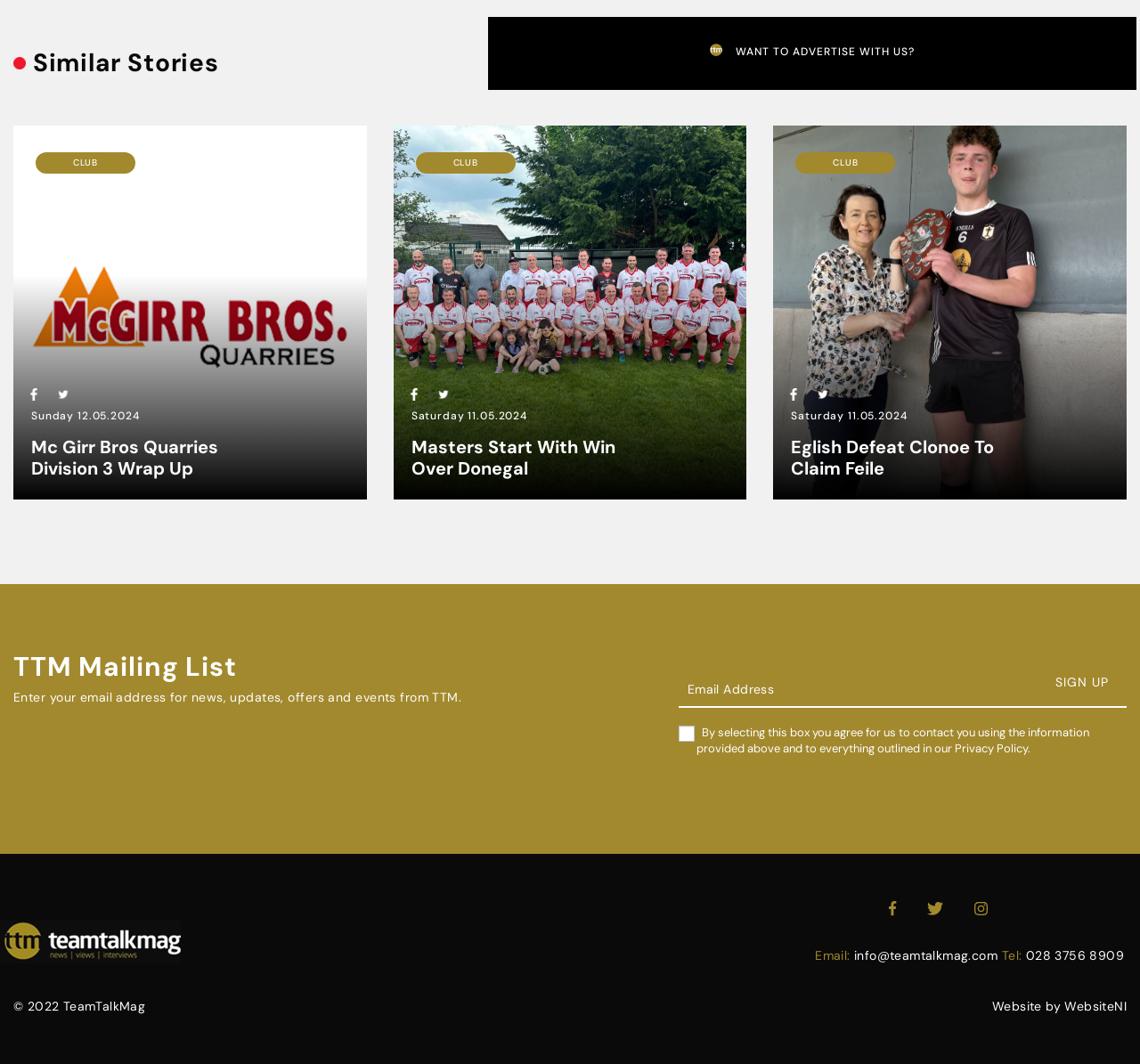Please provide a one-word or phrase answer to the question: 
What is the text of the first heading on the webpage?

TeamTalk Mag Similar Stories